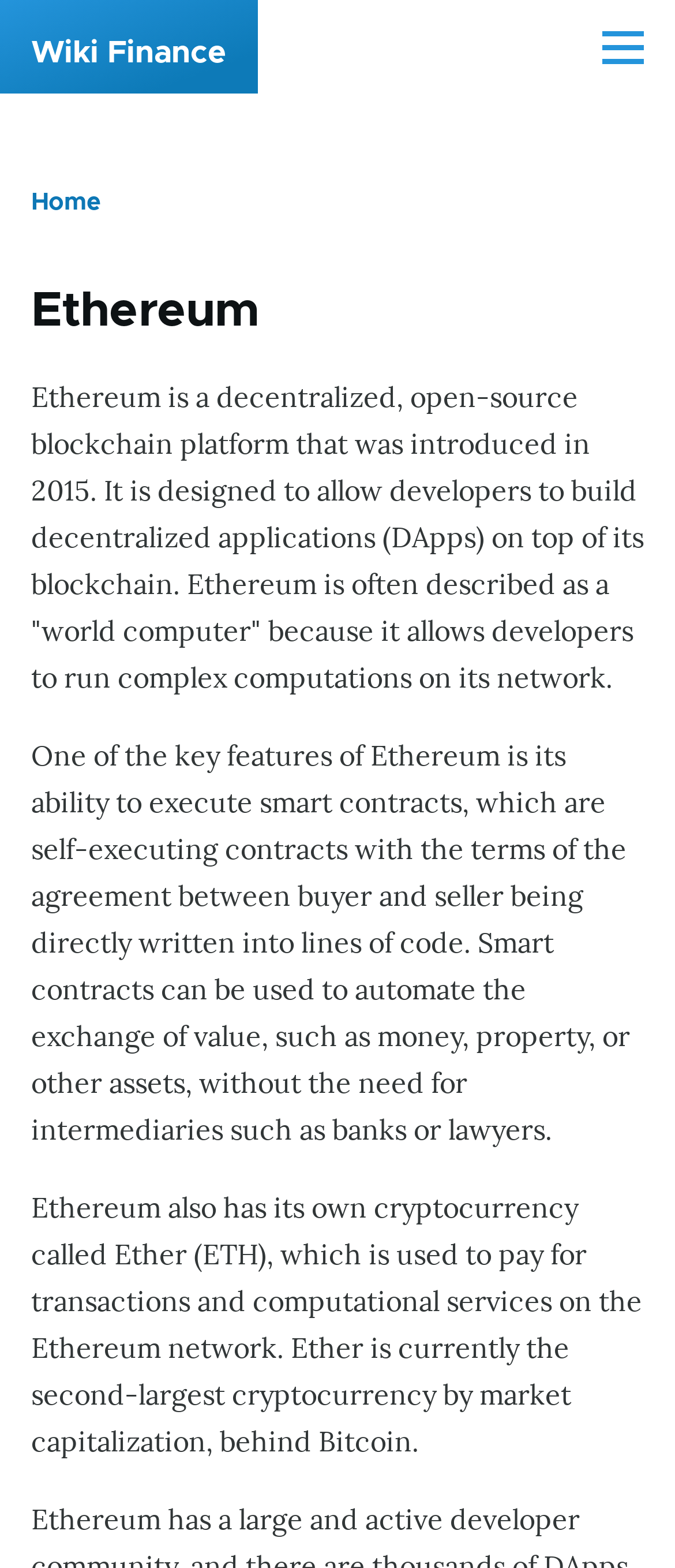Identify the bounding box of the UI component described as: "Wiki Finance".

[0.046, 0.024, 0.336, 0.044]